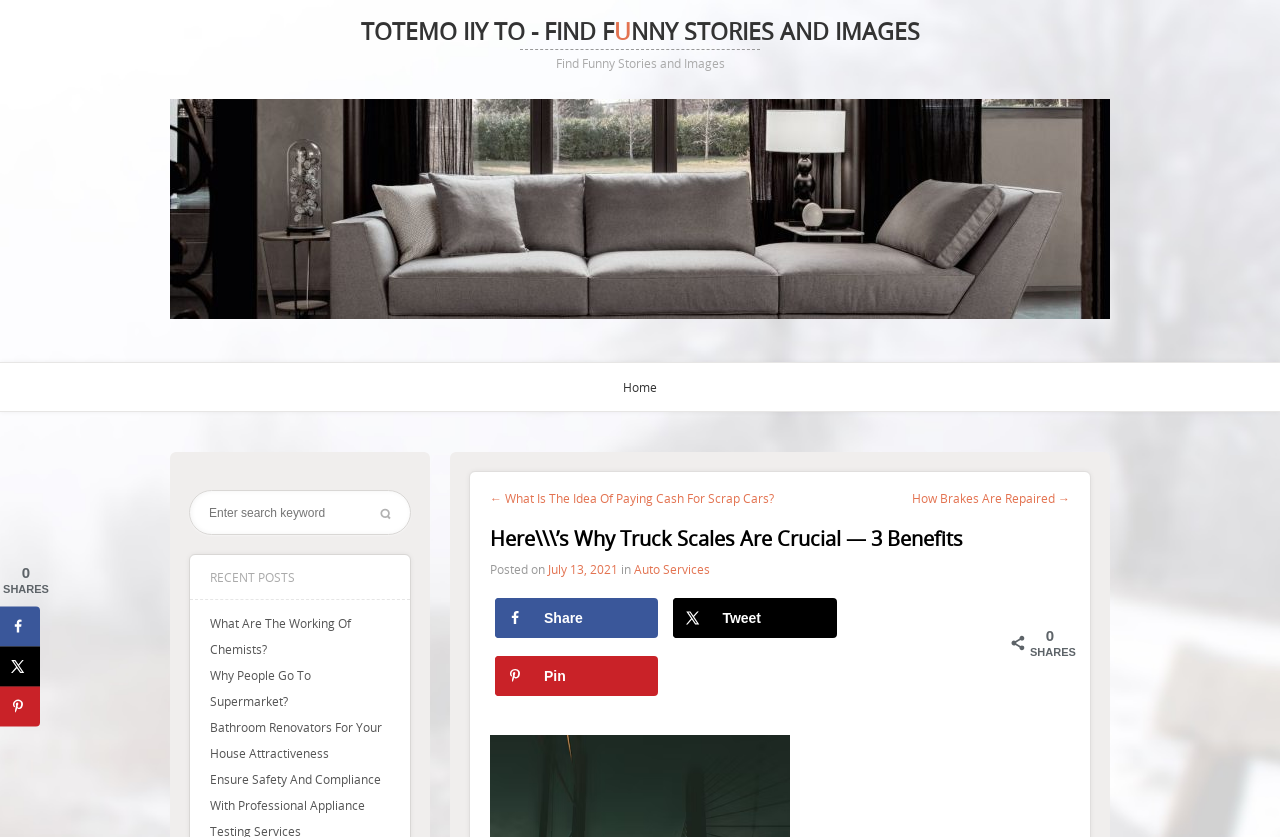Please identify the bounding box coordinates of the element's region that should be clicked to execute the following instruction: "Read the recent post 'What Are The Working Of Chemists?'". The bounding box coordinates must be four float numbers between 0 and 1, i.e., [left, top, right, bottom].

[0.164, 0.735, 0.274, 0.785]